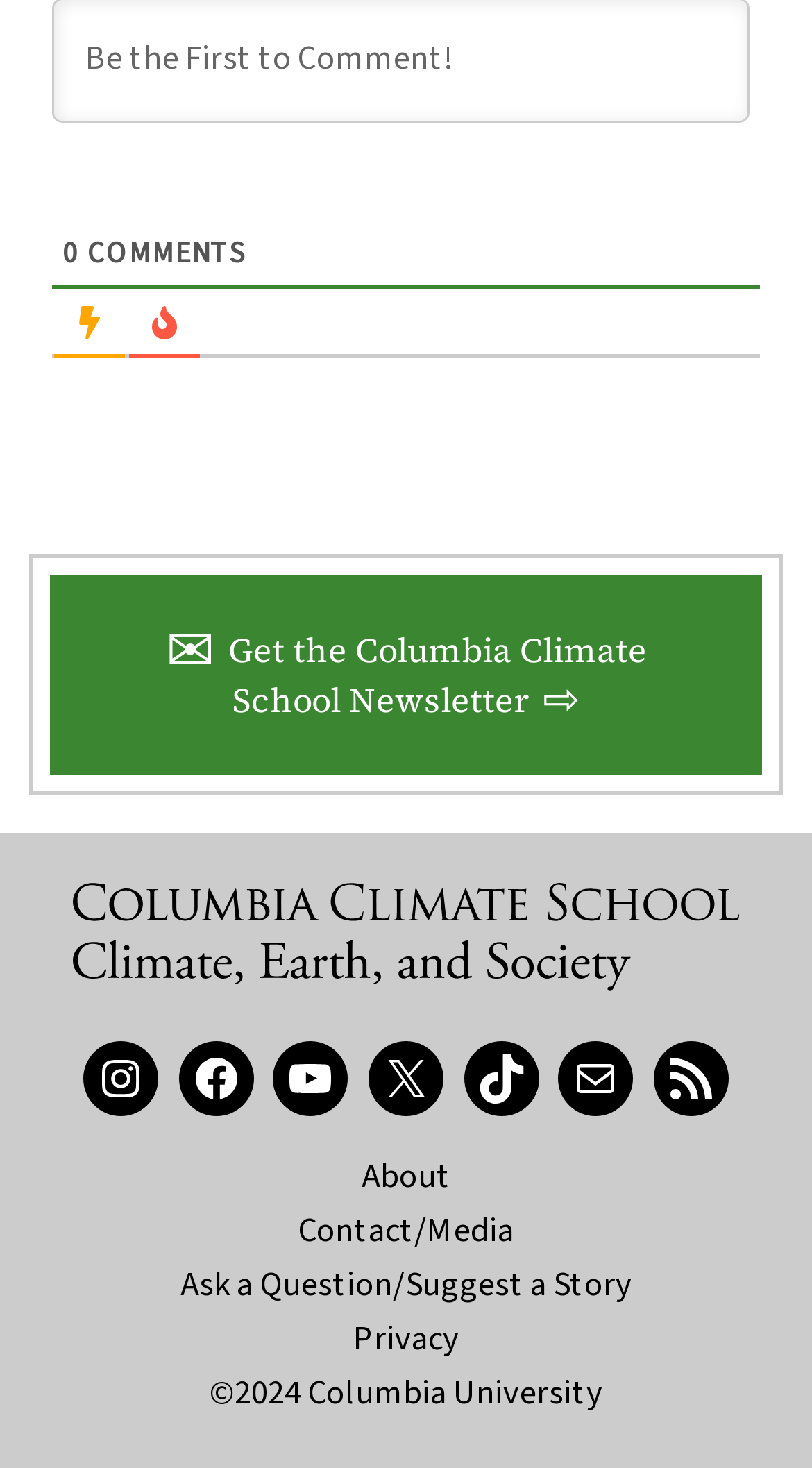Provide the bounding box coordinates of the section that needs to be clicked to accomplish the following instruction: "Visit the Columbia Climate School website."

[0.09, 0.652, 0.91, 0.684]